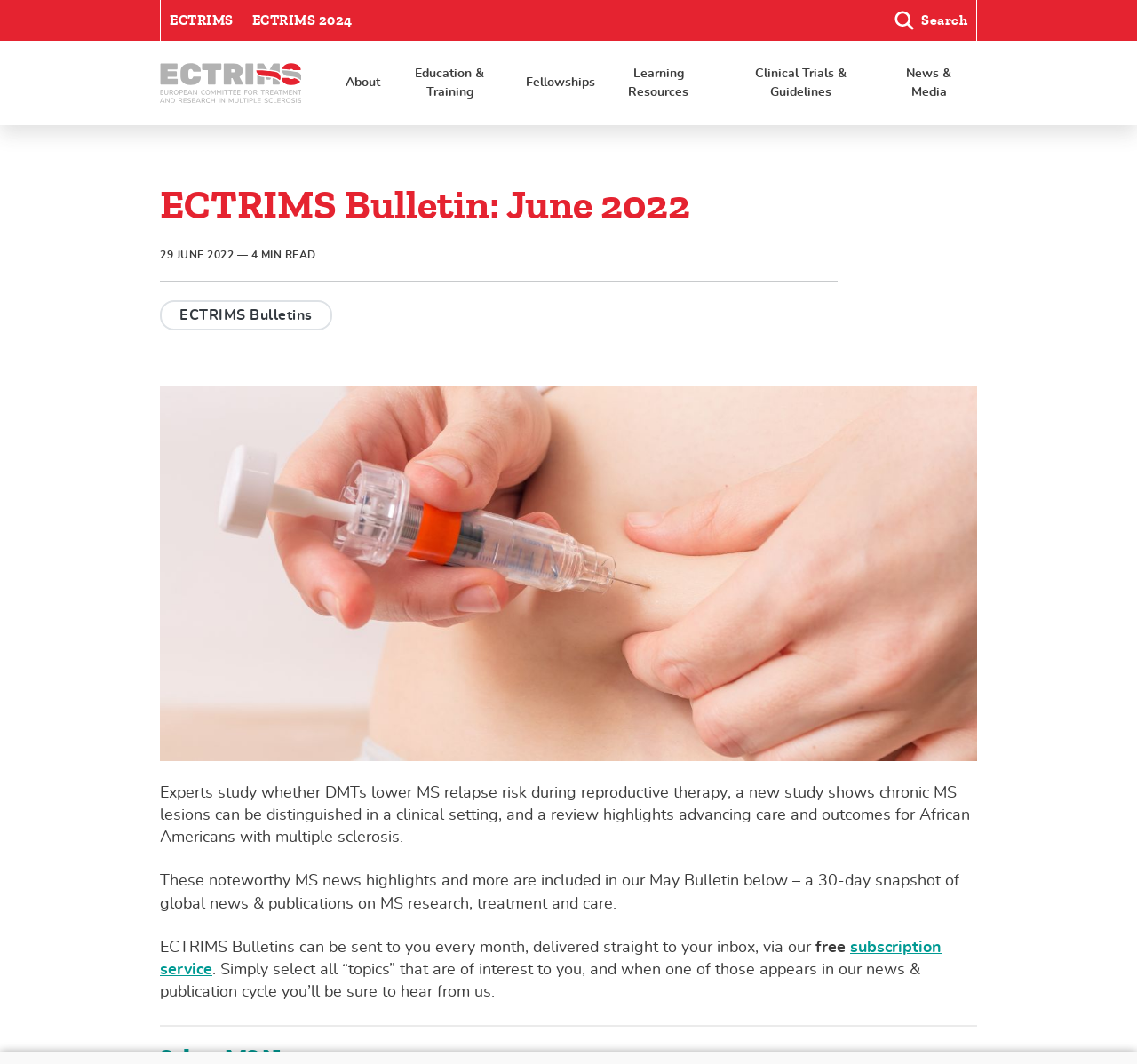Please provide a detailed answer to the question below based on the screenshot: 
What is the name of the organization?

The name of the organization can be found in the navigation bar at the top of the webpage, where it is written as 'ECTRIMS' and also appears as a link.